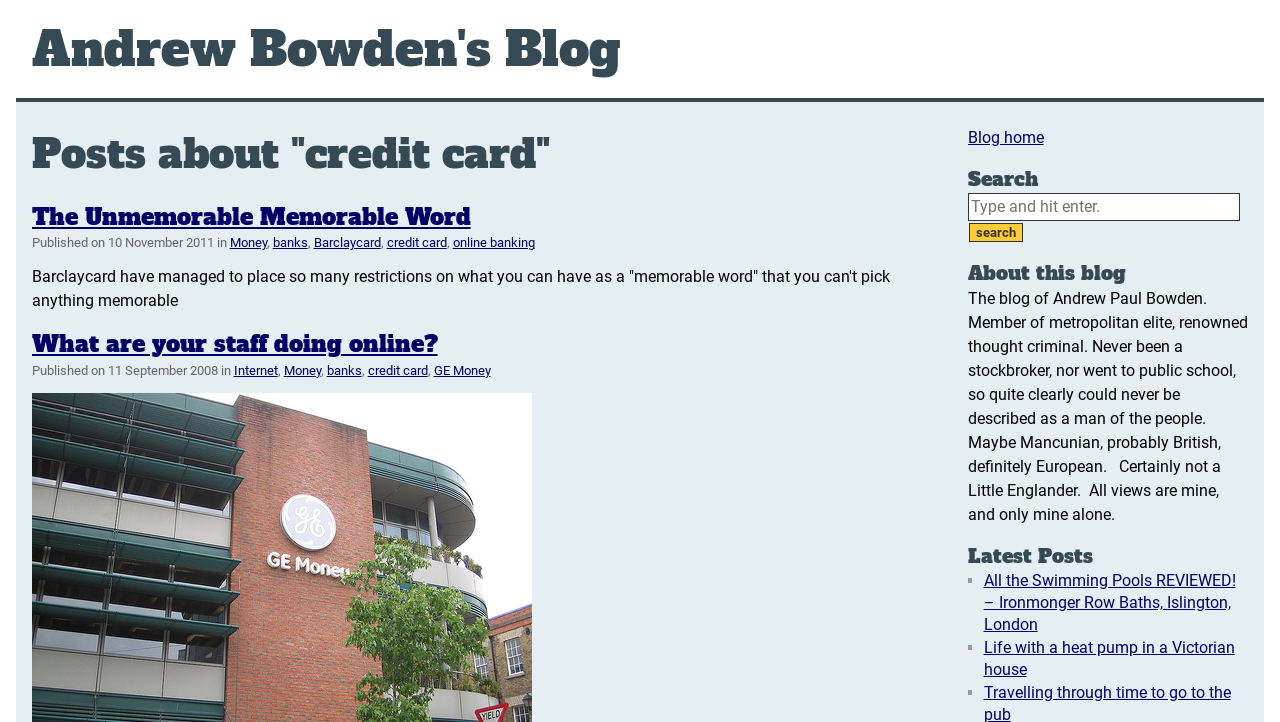Convey a detailed summary of the webpage, mentioning all key elements.

This webpage is a blog titled "Andrew Bowden's Blog" with a focus on personal posts and articles. At the top left, there is a link to the blog's homepage. Below it, there is a heading that reads "Posts about 'credit card'". 

Underneath, there are two articles. The first article is titled "The Unmemorable Memorable Word" and has a publication date of November 10, 2011. The article discusses Barclaycard's restrictions on memorable words for credit cards. 

The second article is titled "What are your staff doing online?" and has a publication date of September 11, 2008. The article's content is not explicitly stated, but it appears to be related to internet usage and banking.

To the right of these articles, there are several sections. At the top, there is a link to the blog's homepage labeled "Blog home". Below it, there is a search bar with a heading that reads "Search". 

Further down, there is a section titled "About this blog", which provides a brief description of the blog's author, Andrew Paul Bowden. The author describes himself as a member of the metropolitan elite and a thought criminal, and provides some personal details.

Below the "About this blog" section, there is a section titled "Latest Posts", which lists three recent articles with links to their full content. The articles are titled "All the Swimming Pools REVIEWED! – Ironmonger Row Baths, Islington, London", "Life with a heat pump in a Victorian house", and two other articles not fully listed.